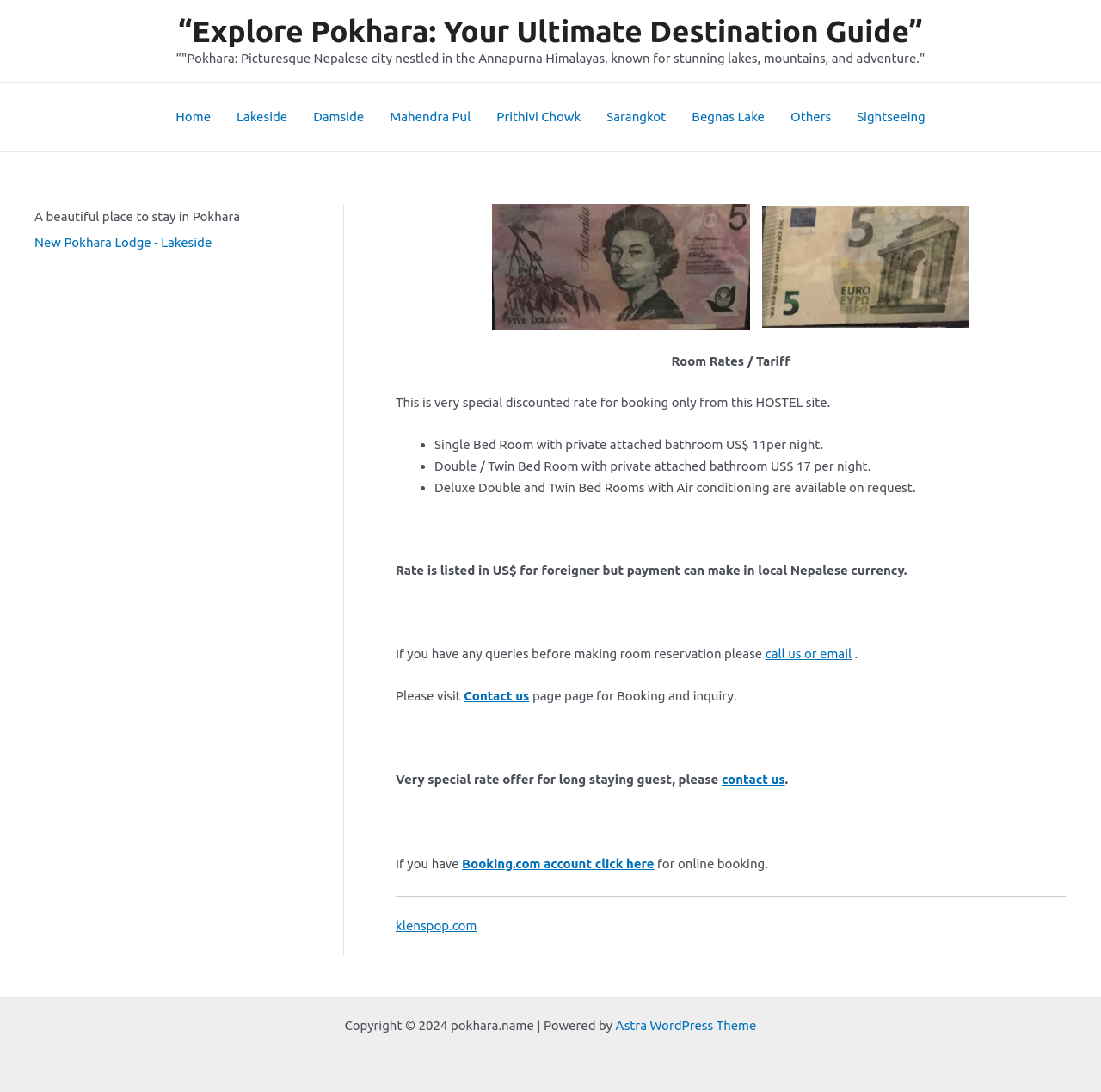Please identify the bounding box coordinates of the element on the webpage that should be clicked to follow this instruction: "Click on 'Contact us' link". The bounding box coordinates should be given as four float numbers between 0 and 1, formatted as [left, top, right, bottom].

[0.421, 0.63, 0.481, 0.644]